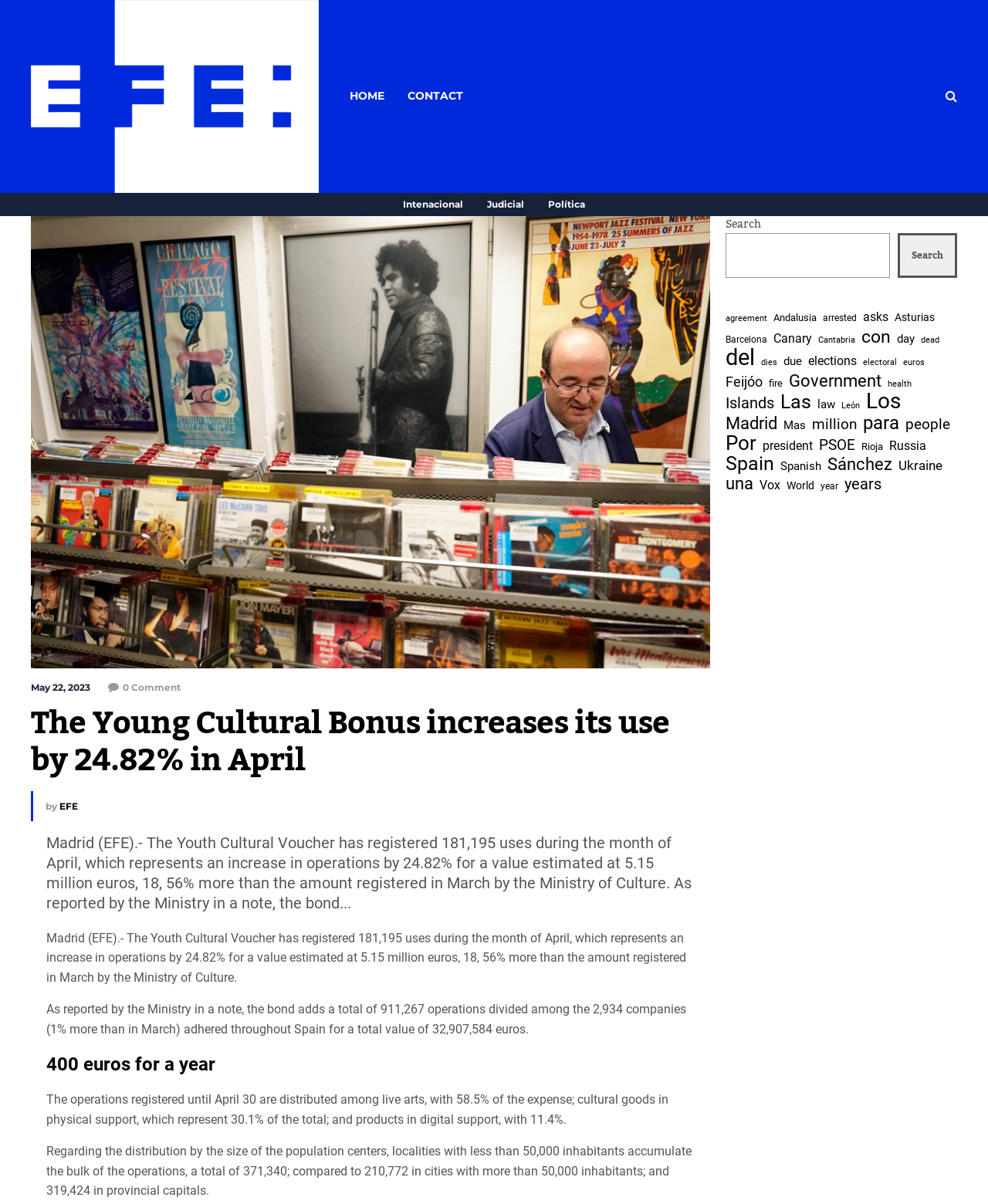Please indicate the bounding box coordinates for the clickable area to complete the following task: "Click on HOME". The coordinates should be specified as four float numbers between 0 and 1, i.e., [left, top, right, bottom].

[0.354, 0.01, 0.389, 0.15]